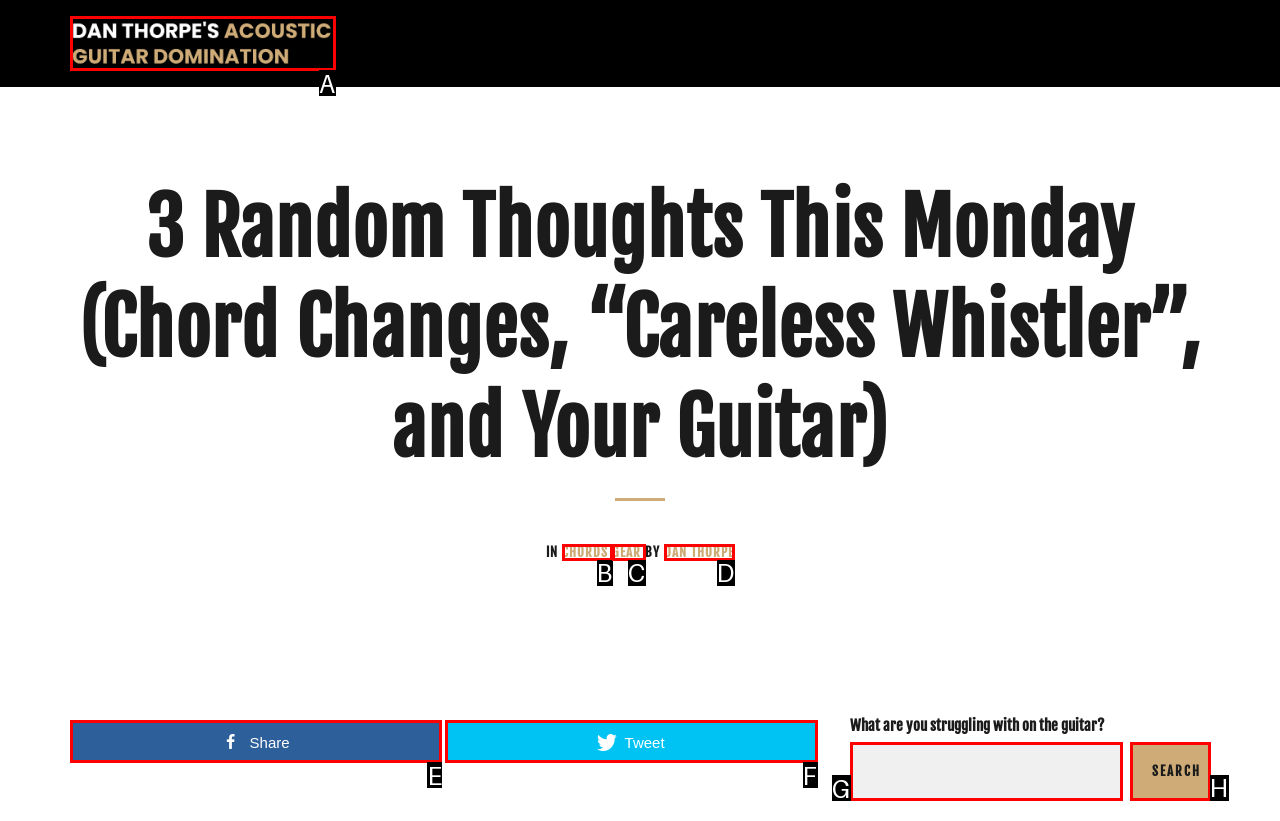Point out the letter of the HTML element you should click on to execute the task: Share this article on social media
Reply with the letter from the given options.

E